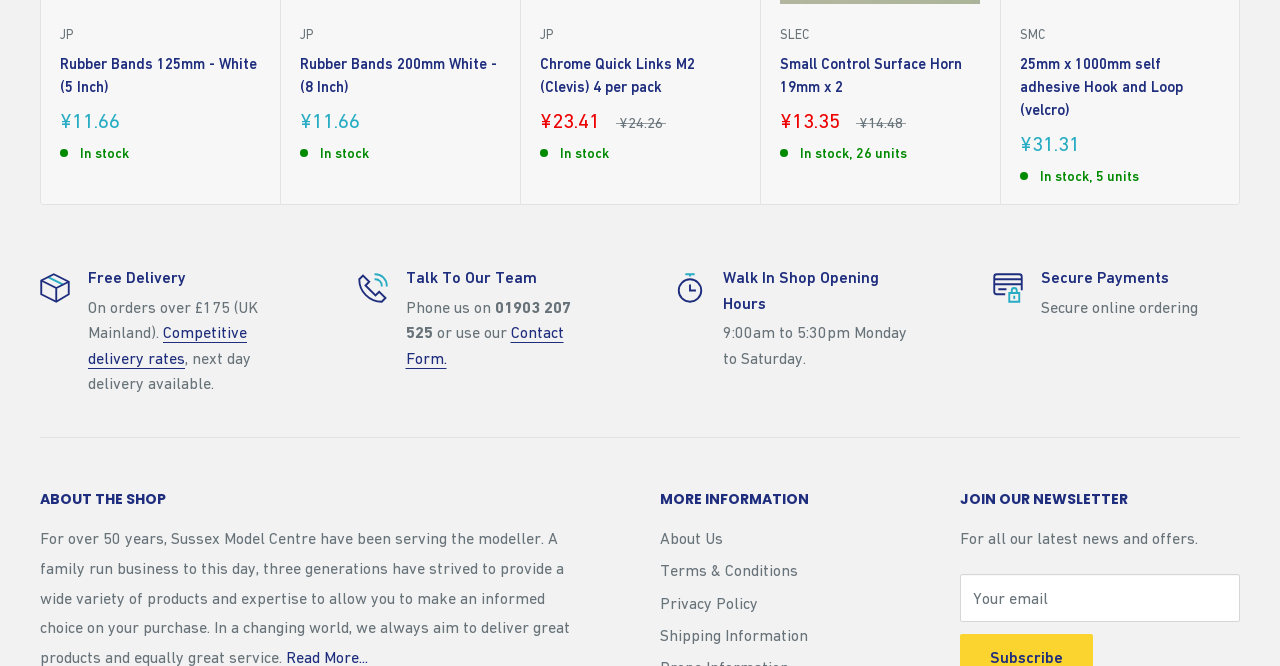Please reply to the following question with a single word or a short phrase:
What is the price of Rubber Bands 125mm - White (5 Inch)?

¥11.66